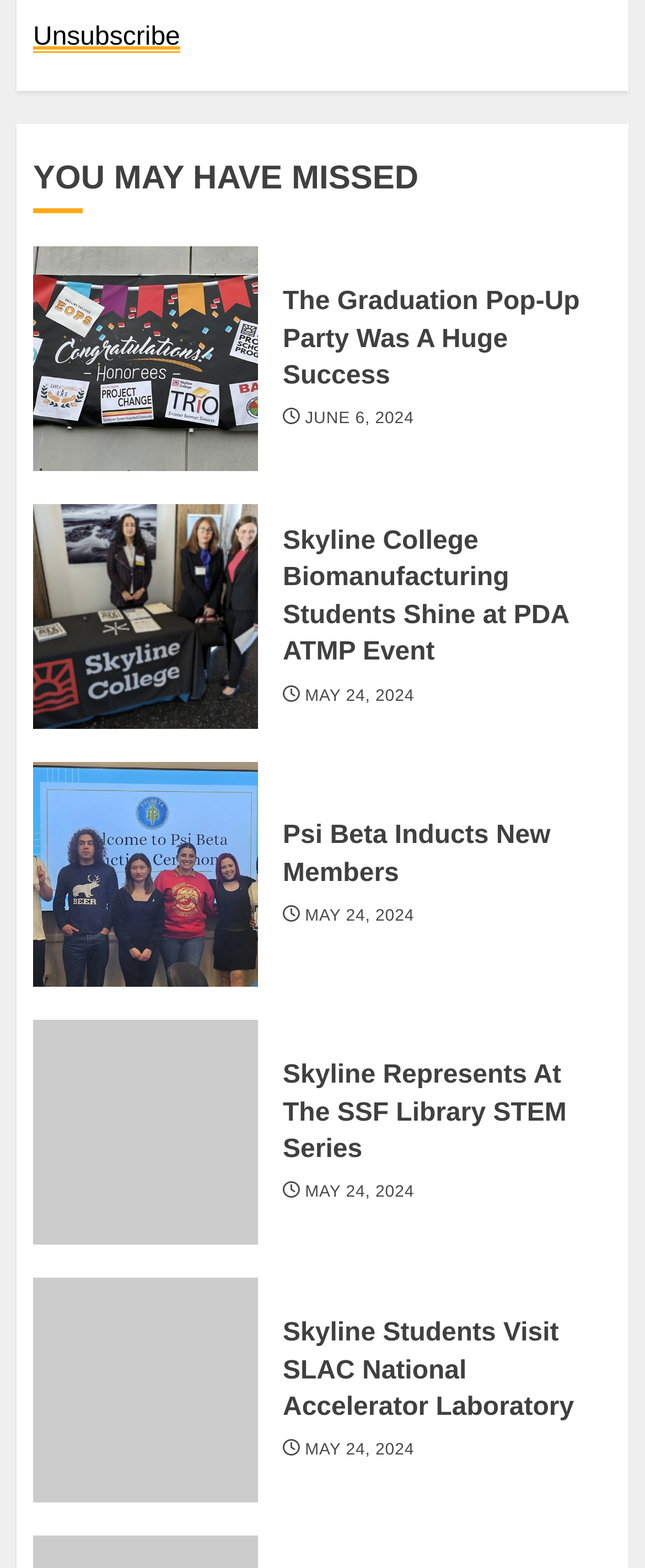Give a concise answer of one word or phrase to the question: 
What is the date of the Psi Beta Inducts New Members article?

MAY 24, 2024